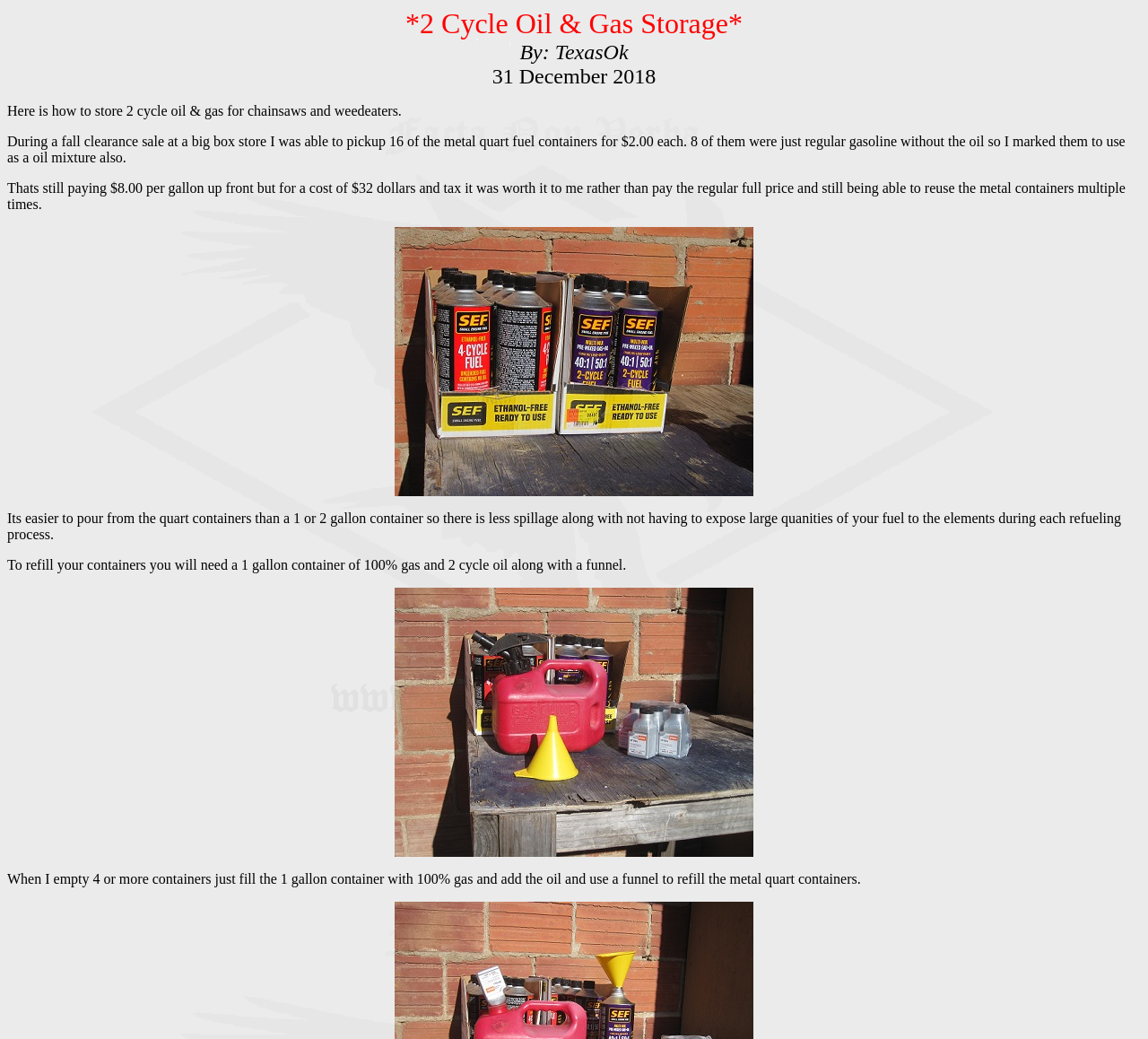Please reply with a single word or brief phrase to the question: 
What is the cost of the 16 metal containers?

$32